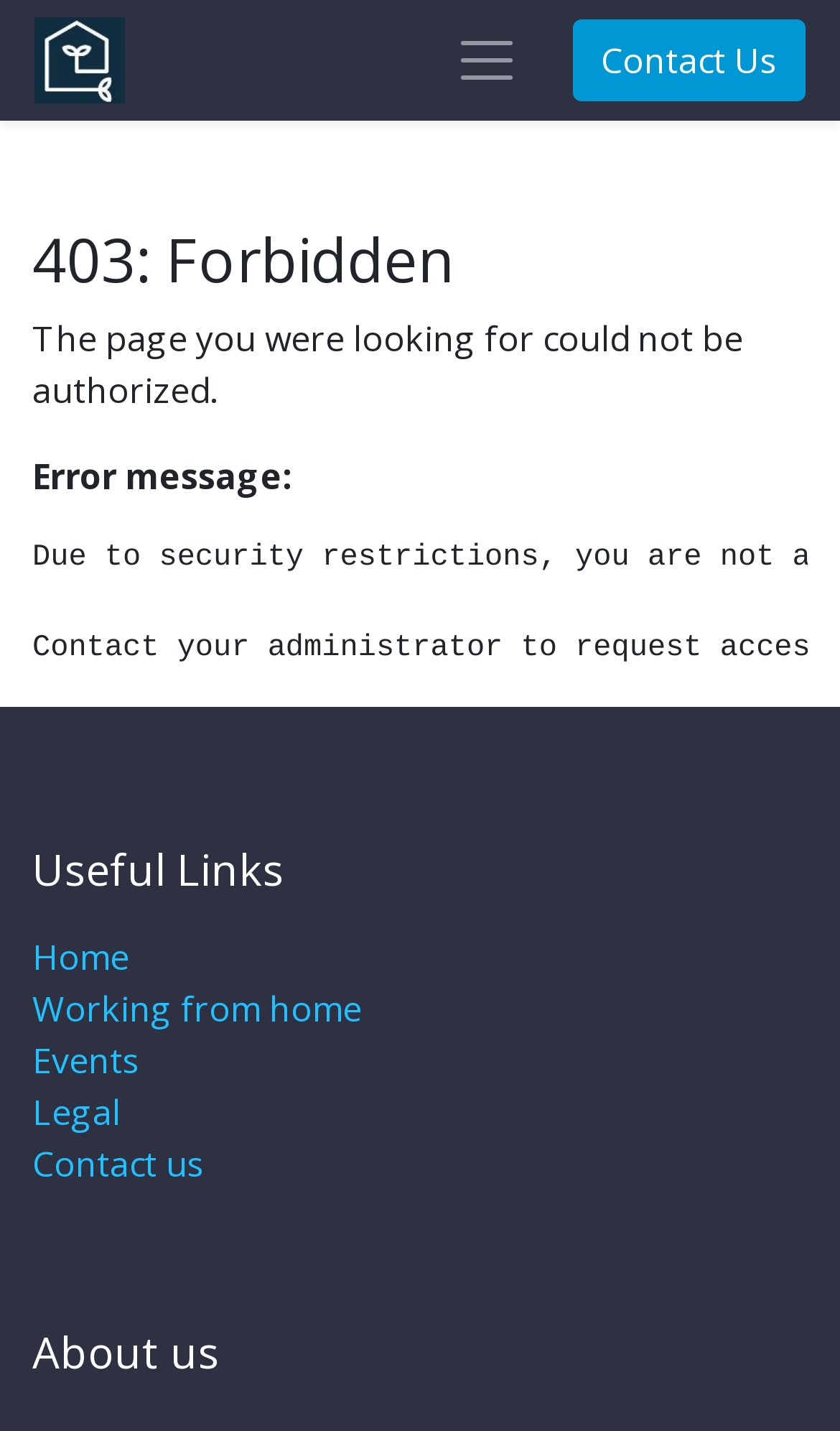Please determine the bounding box coordinates of the element to click in order to execute the following instruction: "click the Contact Us link". The coordinates should be four float numbers between 0 and 1, specified as [left, top, right, bottom].

[0.682, 0.014, 0.959, 0.071]